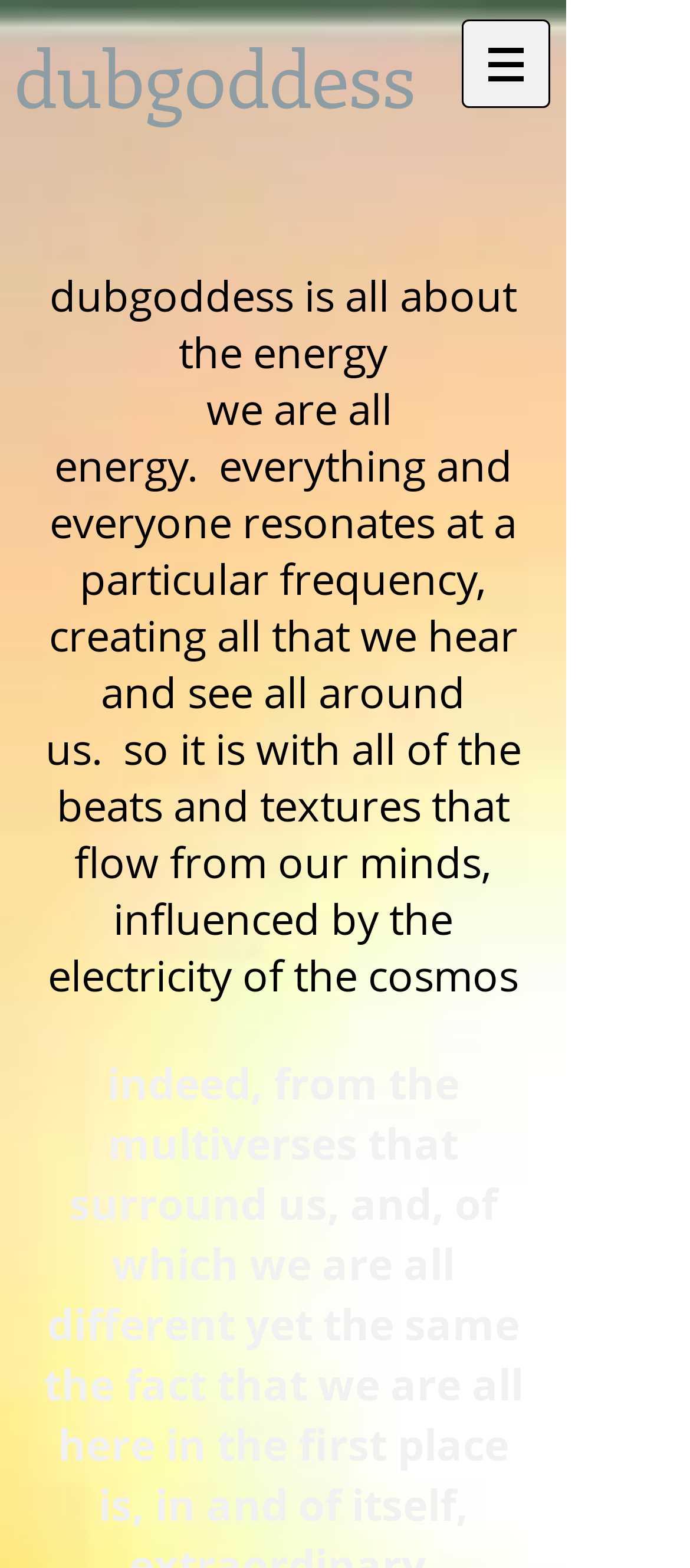What is the main idea of the text on the webpage?
From the details in the image, provide a complete and detailed answer to the question.

The main idea of the text on the webpage can be determined by reading the static text elements, which discuss how everything and everyone resonates at a particular frequency, creating all that we hear and see around us.